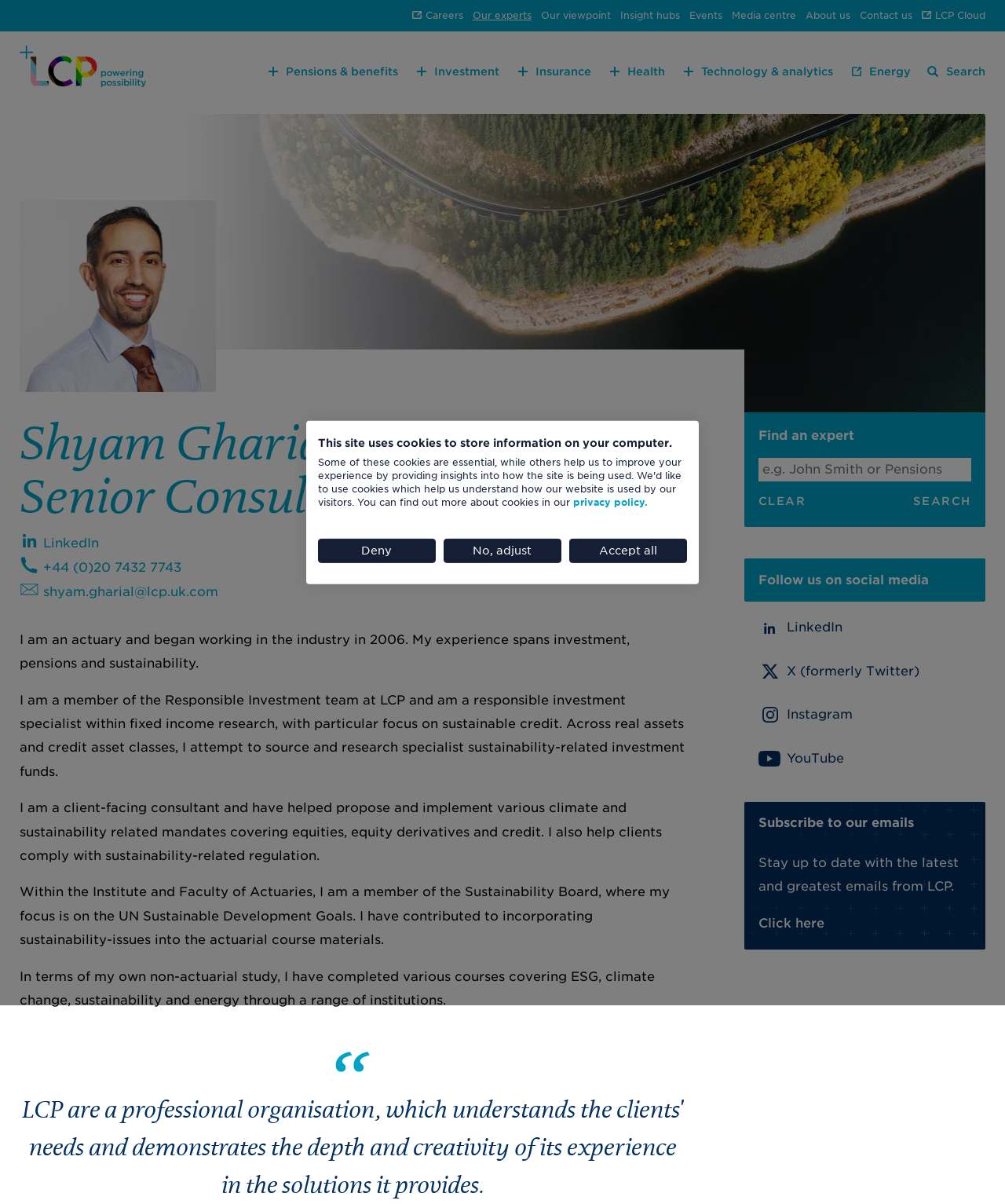Examine the image carefully and respond to the question with a detailed answer: 
How many social media platforms are listed on the webpage?

I found the answer by looking at the links with the text 'LinkedIn', 'X (formerly Twitter)', 'Instagram', 'YouTube' which are child elements of the complementary element.